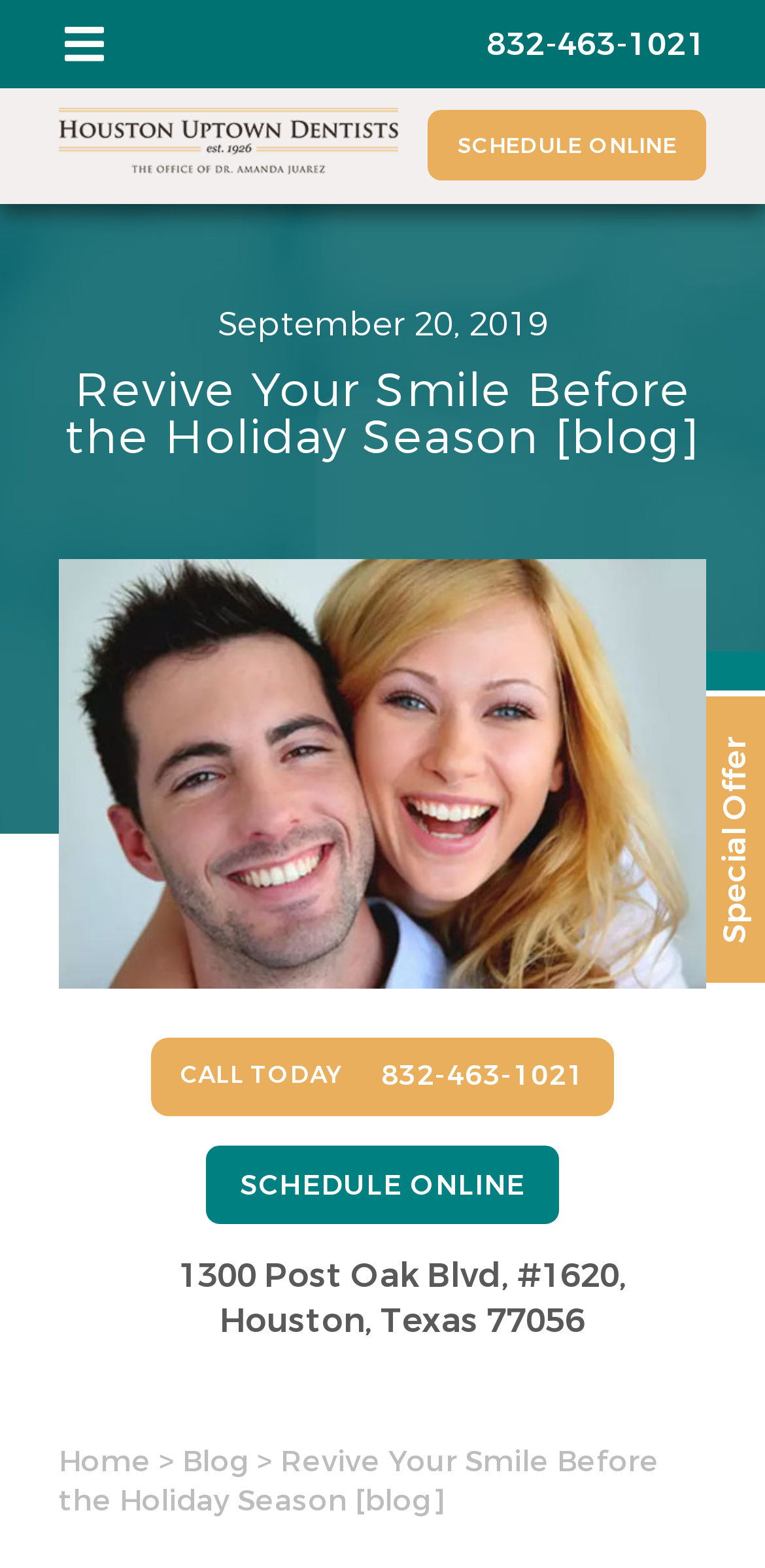Provide a one-word or short-phrase response to the question:
What is the phone number to call for dental services?

832-463-1021